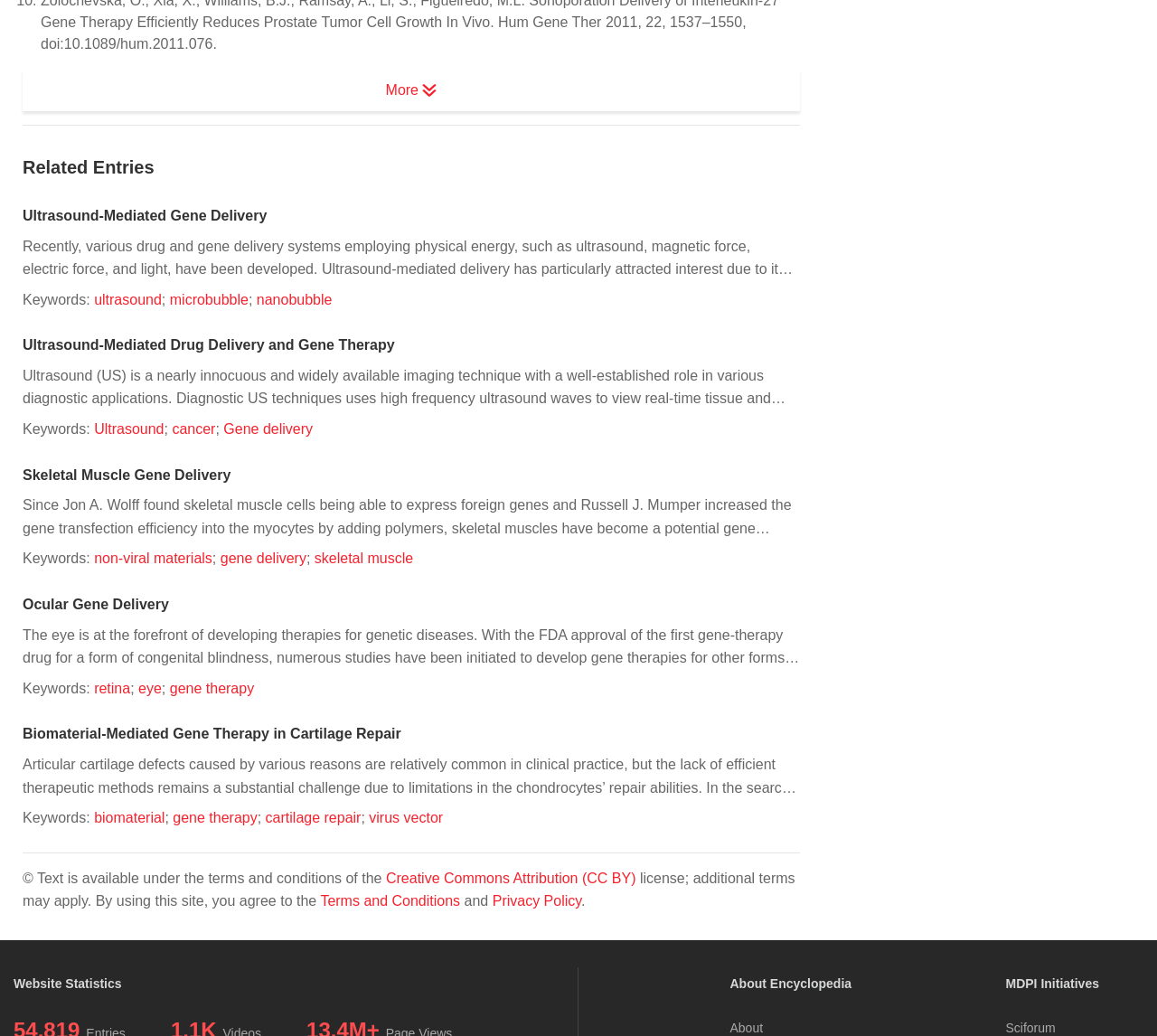What is the purpose of microbubbles or nanobubbles in gene delivery?
Using the image as a reference, answer the question in detail.

According to the text on the webpage, microbubbles or nanobubbles are used to entrap an ultrasound contrast gas, which enhances the delivery effects of ultrasound-mediated gene delivery.